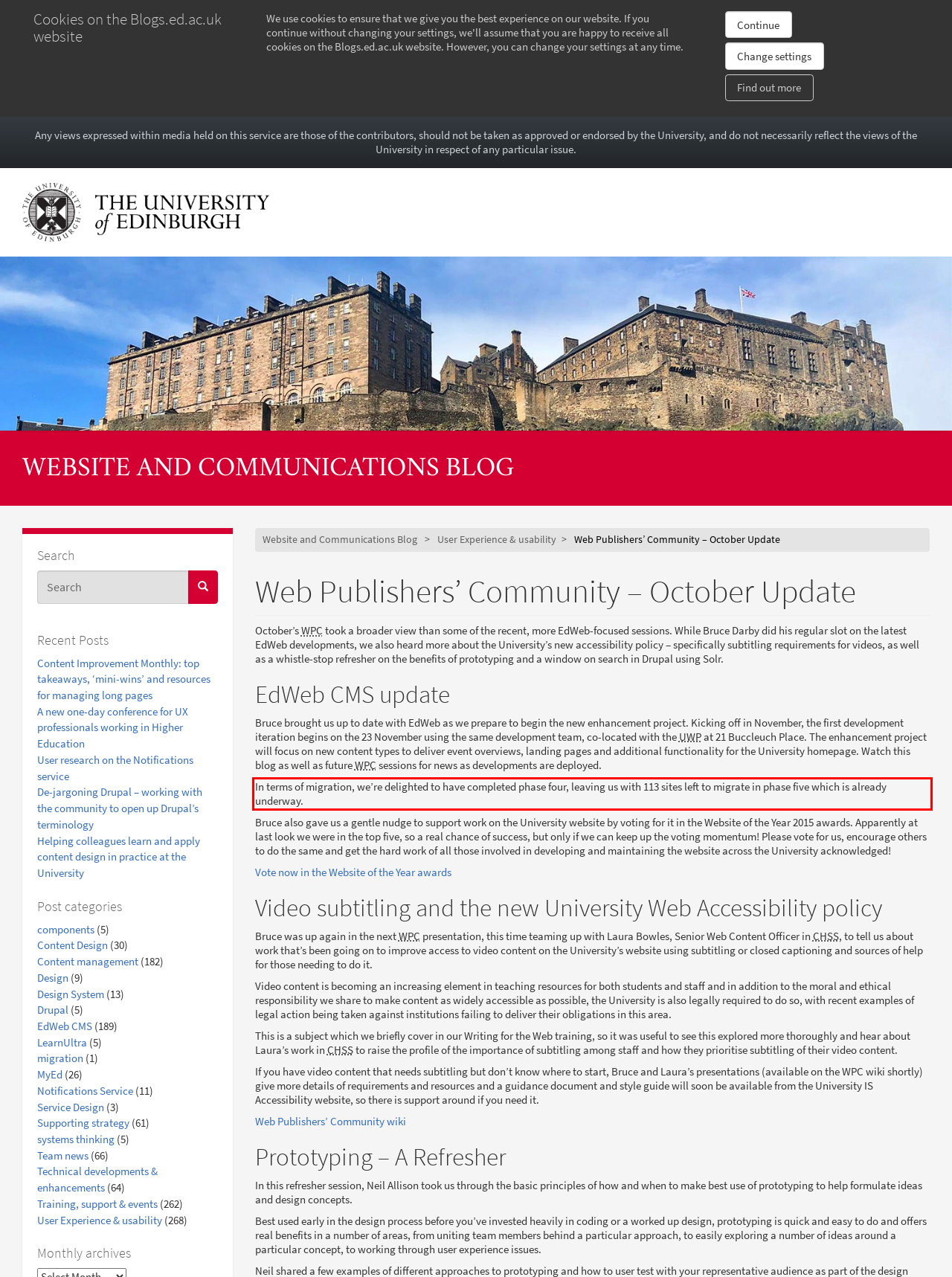Please extract the text content from the UI element enclosed by the red rectangle in the screenshot.

In terms of migration, we’re delighted to have completed phase four, leaving us with 113 sites left to migrate in phase five which is already underway.